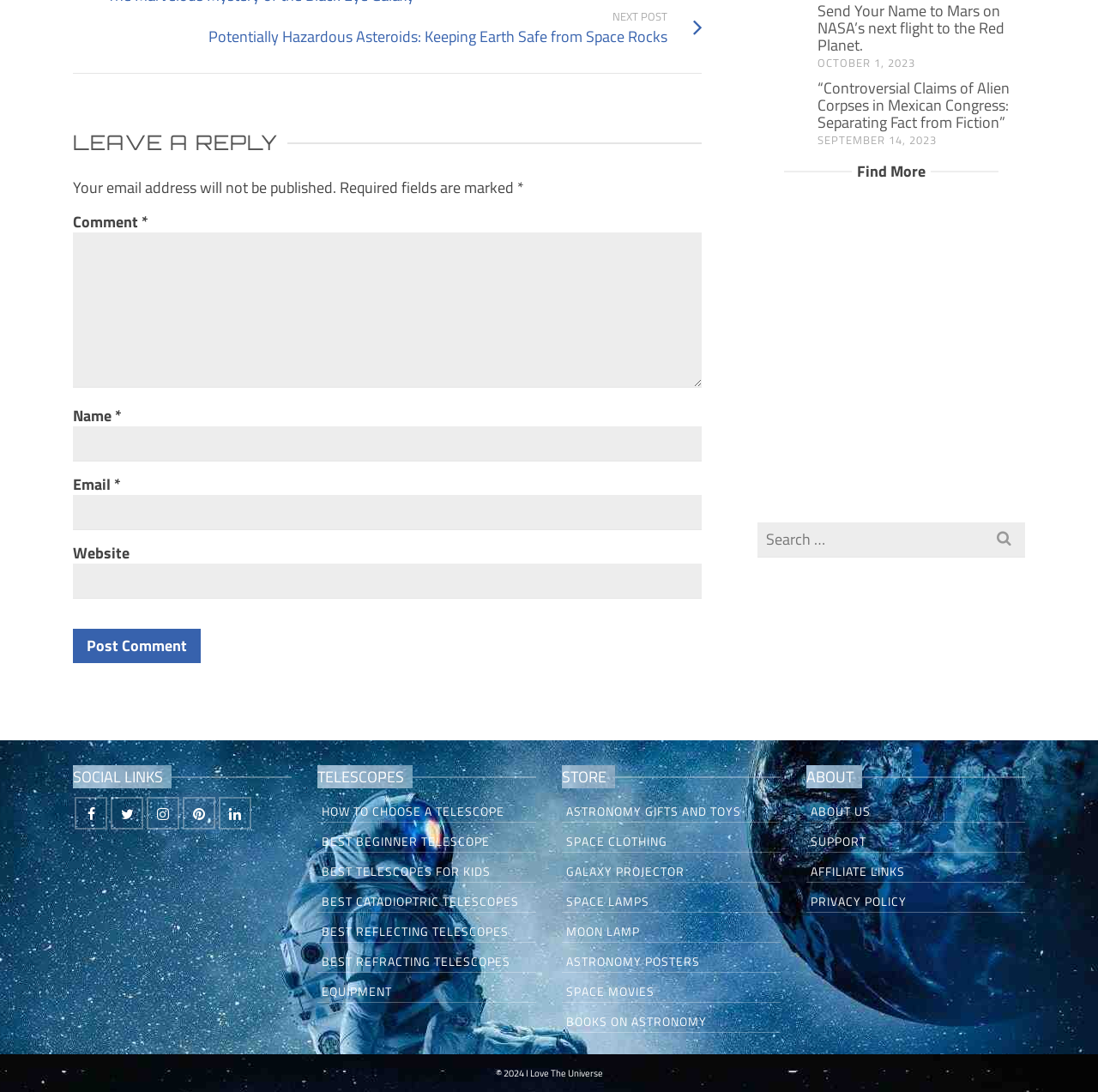Please mark the bounding box coordinates of the area that should be clicked to carry out the instruction: "Search for something".

[0.69, 0.478, 0.934, 0.51]